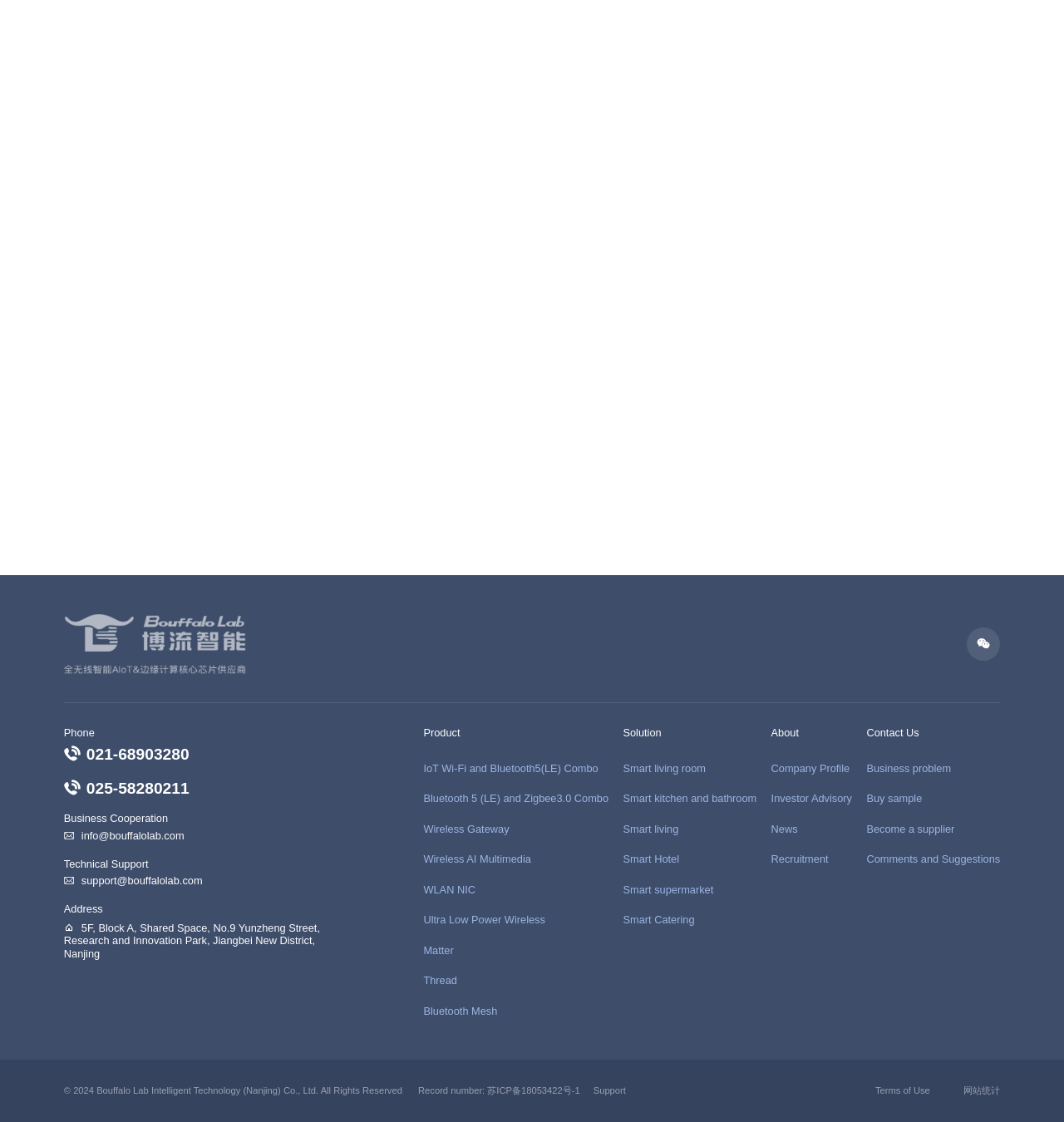Identify the bounding box coordinates of the area you need to click to perform the following instruction: "Learn more about BL_MCU_SDK".

[0.06, 0.138, 0.94, 0.162]